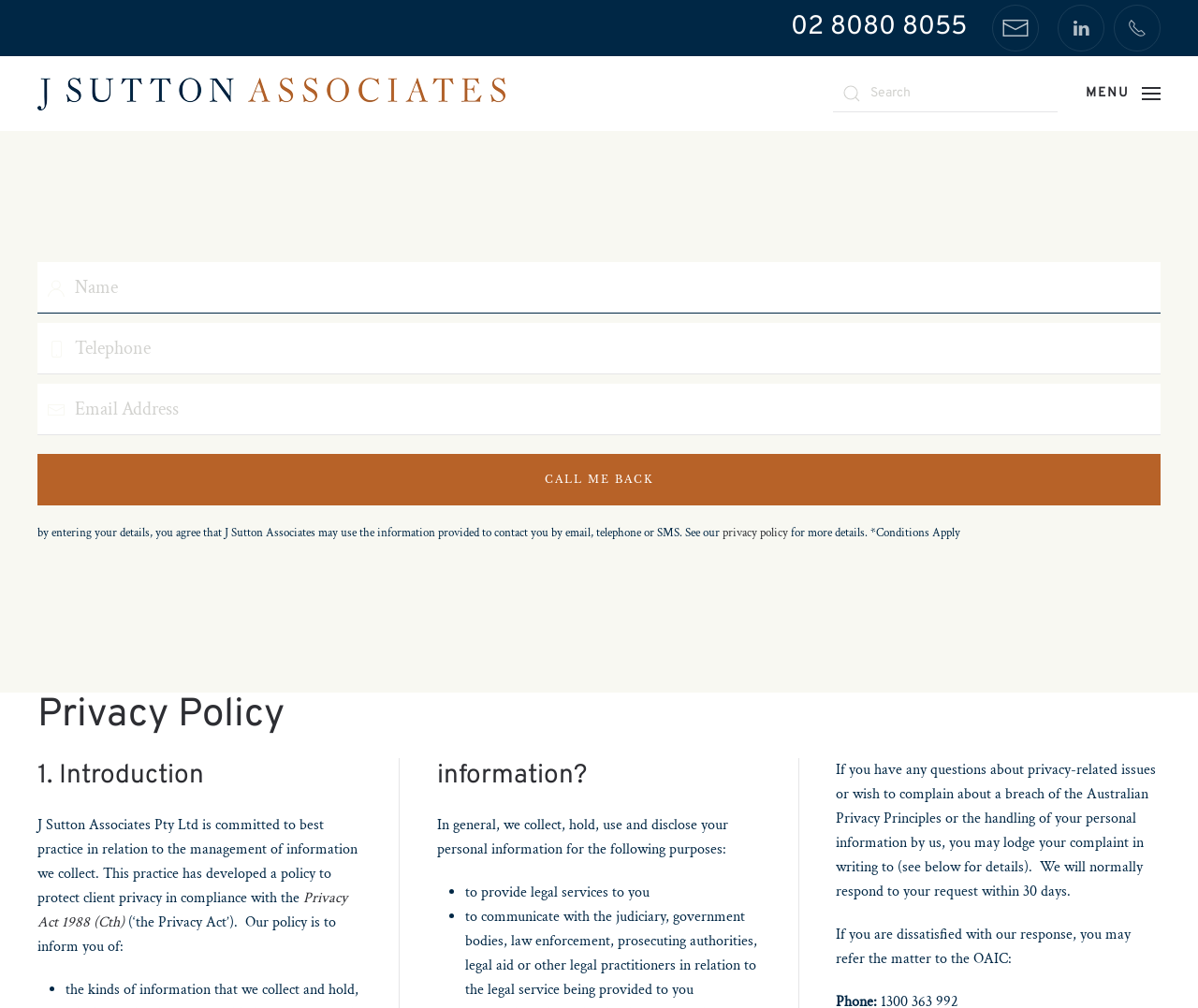Deliver a detailed narrative of the webpage's visual and textual elements.

This webpage is about J Sutton Associates, a law firm specializing in criminal law. At the top left, there is a link to skip to the main content. Below it, there is a heading with the phone number "02 8080 8055" and a link to call. To the right of this heading, there are three links with no text, each accompanied by a small image. 

On the top right, there is a link to go back to the home page, accompanied by an image of the law firm's logo. Below it, there is a search bar with a magnifying glass icon. 

On the bottom right, there is a button to open a menu, with the text "MENU" and a small image. Below it, there is a form to fill in personal details, including name, telephone number, and email address, with a button to request a call back. 

Below the form, there is a paragraph of text explaining that by entering personal details, the user agrees to the law firm's privacy policy. There is a link to the privacy policy and a statement about conditions applying. 

The main content of the page is the privacy policy, which is divided into sections. The first section is an introduction, explaining that the law firm is committed to protecting client privacy. The second section explains the purposes of collecting personal information, including providing legal services and communicating with legal authorities. 

There is also a section on how to lodge a complaint about privacy-related issues, with a statement about responding to requests within 30 days. If the user is dissatisfied with the response, they can refer the matter to the OAIC.